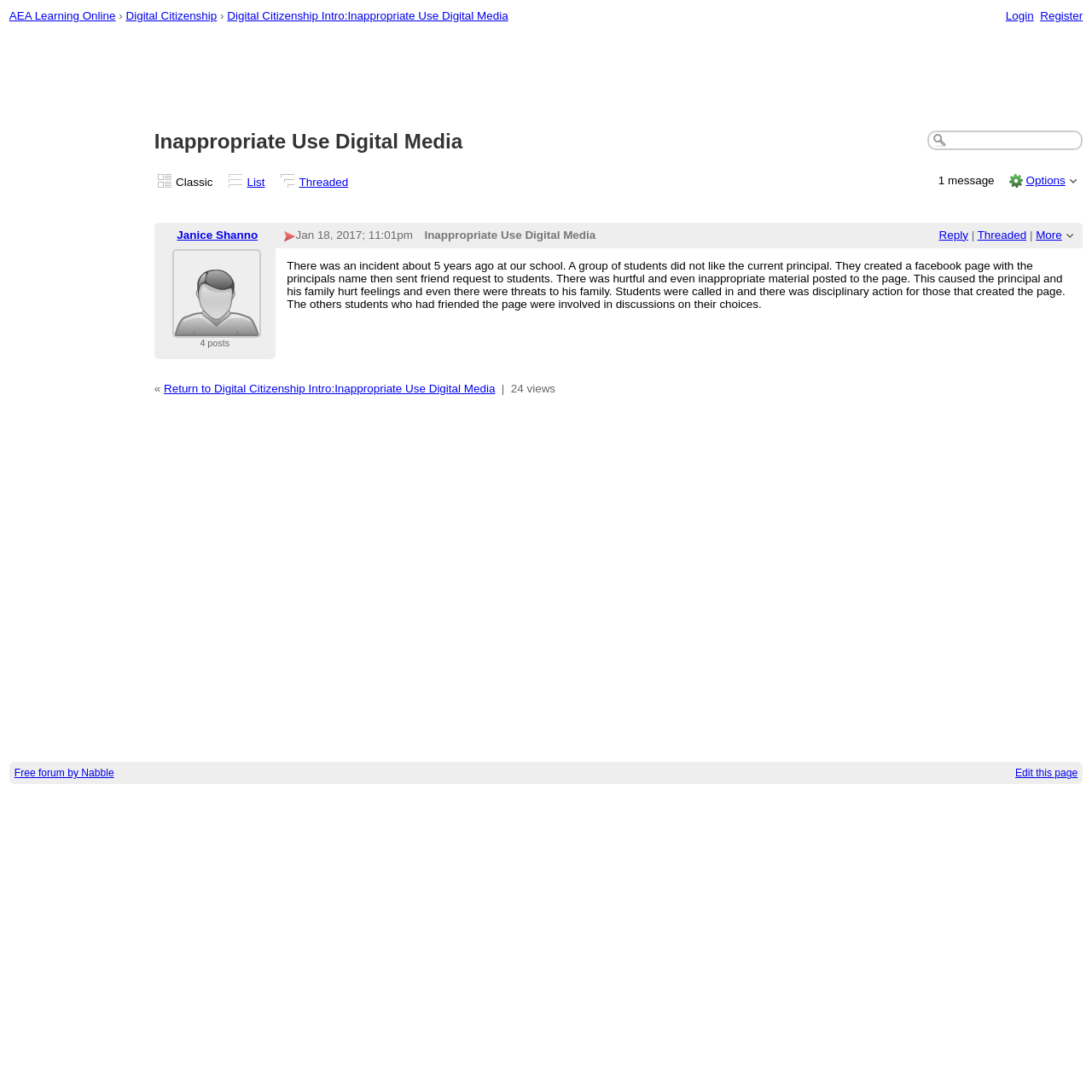Using the given element description, provide the bounding box coordinates (top-left x, top-left y, bottom-right x, bottom-right y) for the corresponding UI element in the screenshot: AEA Learning Online

[0.008, 0.008, 0.106, 0.02]